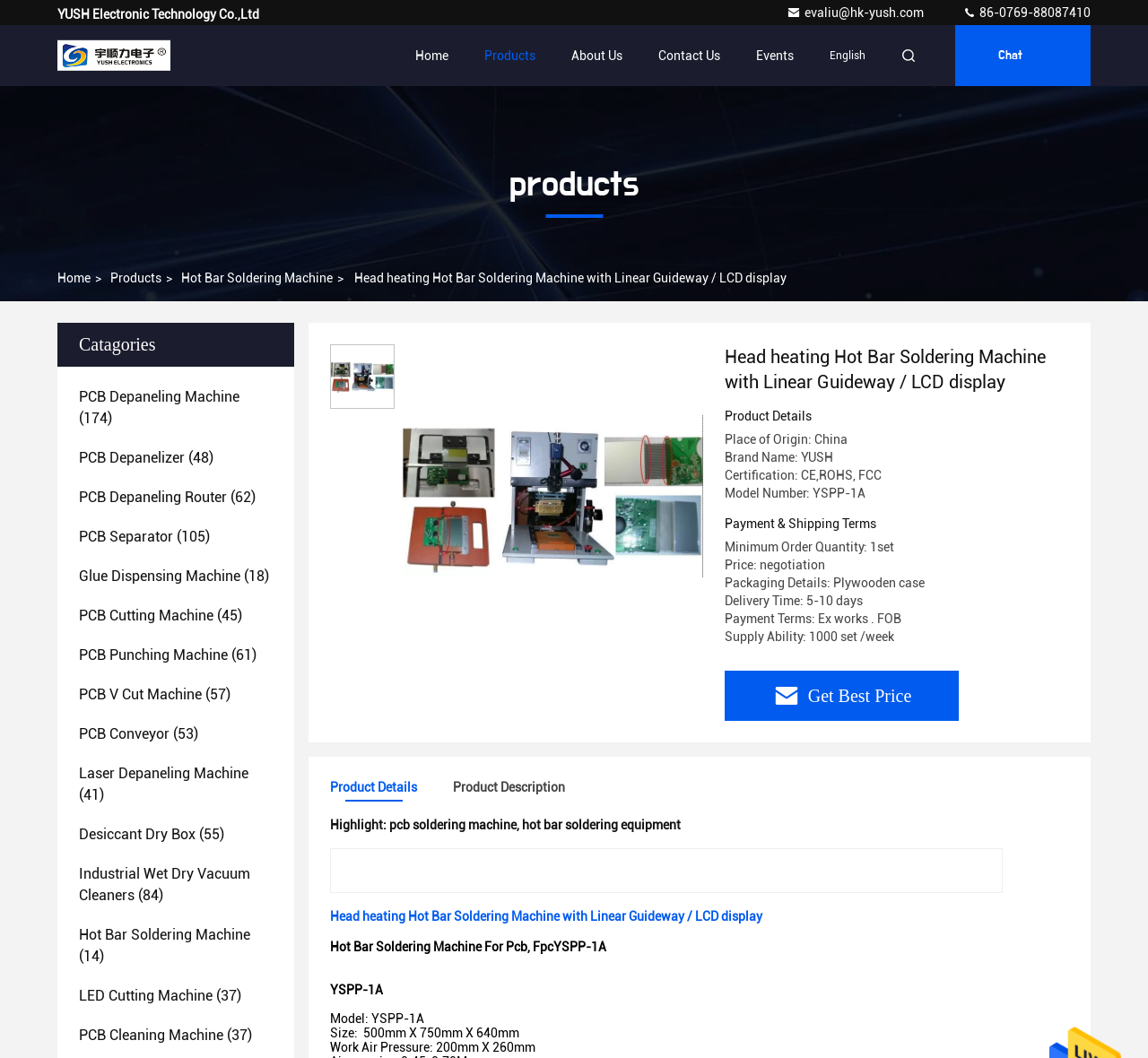Could you identify the text that serves as the heading for this webpage?

Head heating Hot Bar Soldering Machine with Linear Guideway / LCD display